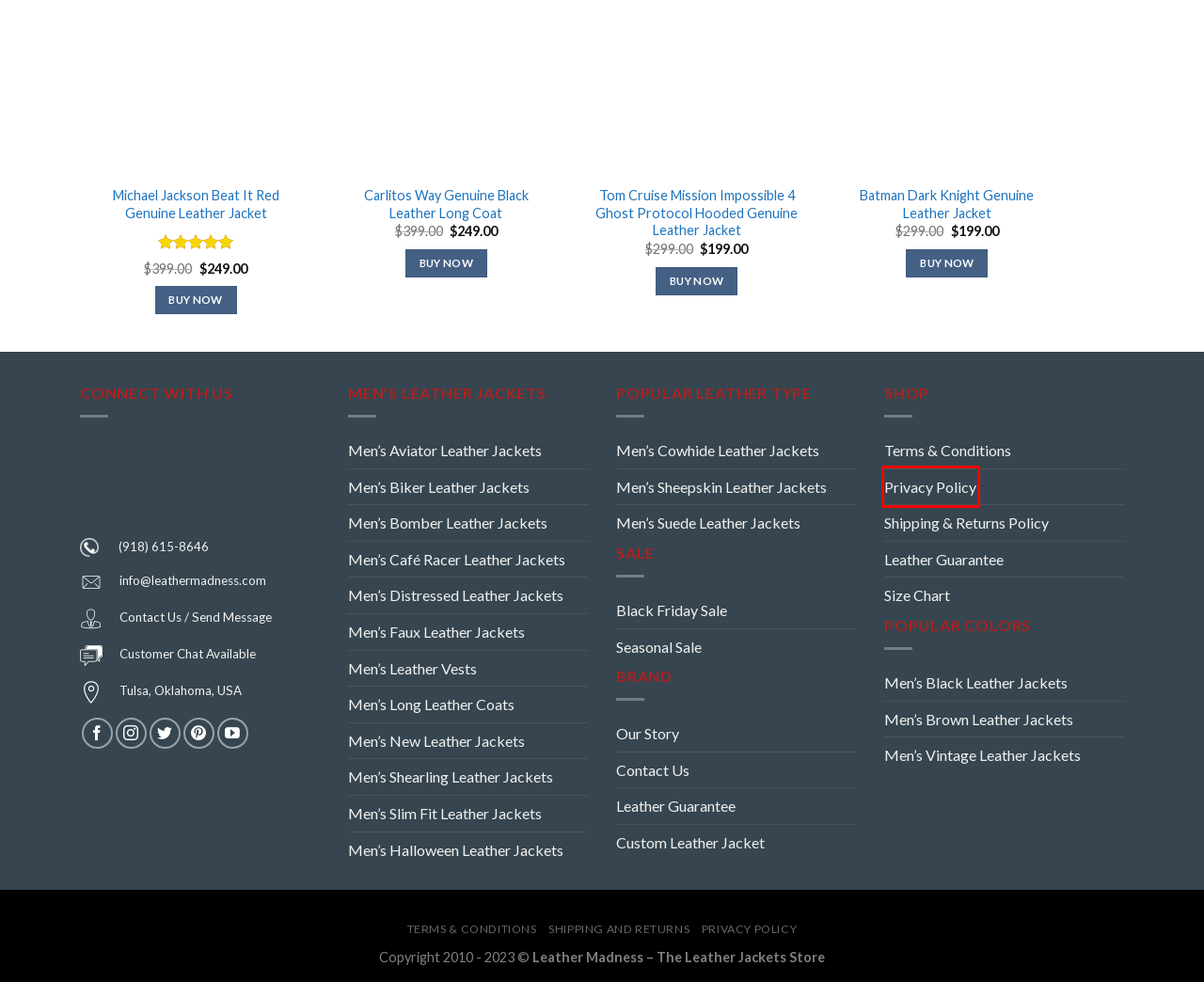Review the screenshot of a webpage that includes a red bounding box. Choose the most suitable webpage description that matches the new webpage after clicking the element within the red bounding box. Here are the candidates:
A. Tom Cruise Mission Impossible 4 Ghost Protocol Hooded Genuine Leather Jacket
B. Bomber Leather Jackets Archives - Leather Madness
C. Distressed Leather Jackets Archives - Leather Madness
D. Privacy Policy
E. Shipping and Returns
F. Contact Us
G. Leather Guarantee
H. Biker Leather Jackets Archives - Leather Madness

D